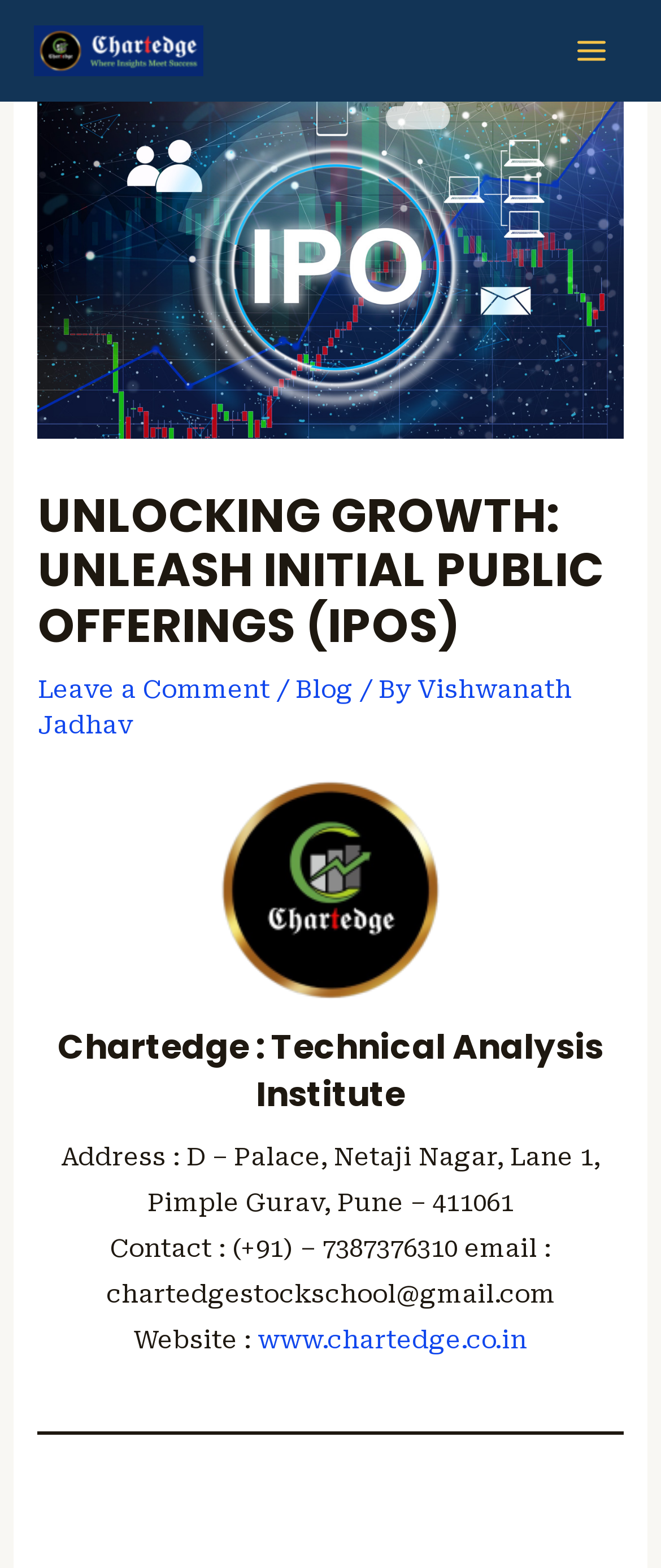What is the contact number of the company?
Give a one-word or short-phrase answer derived from the screenshot.

(+91) – 7387376310